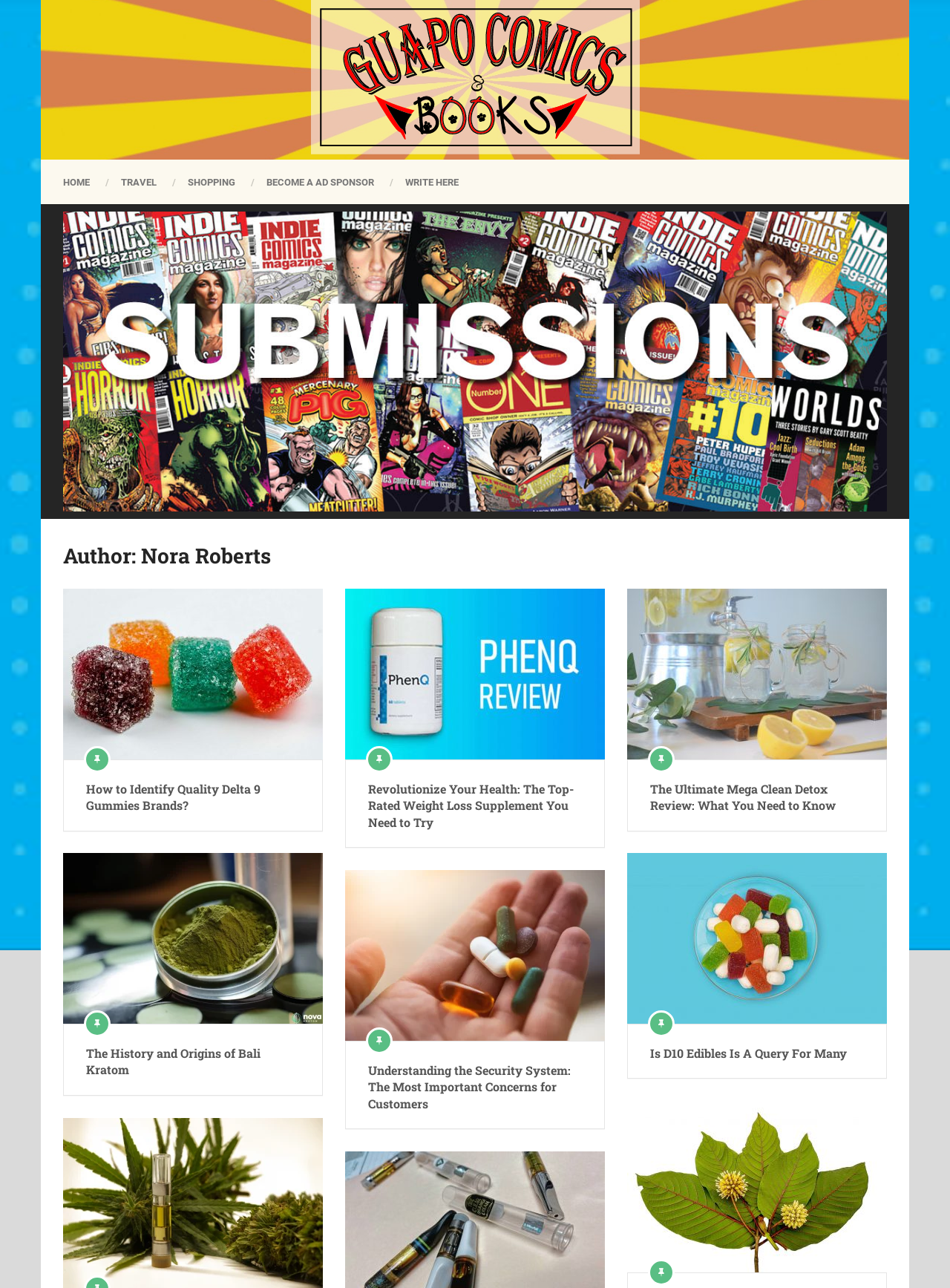Please mark the bounding box coordinates of the area that should be clicked to carry out the instruction: "Click on Beauty Pageants link".

None